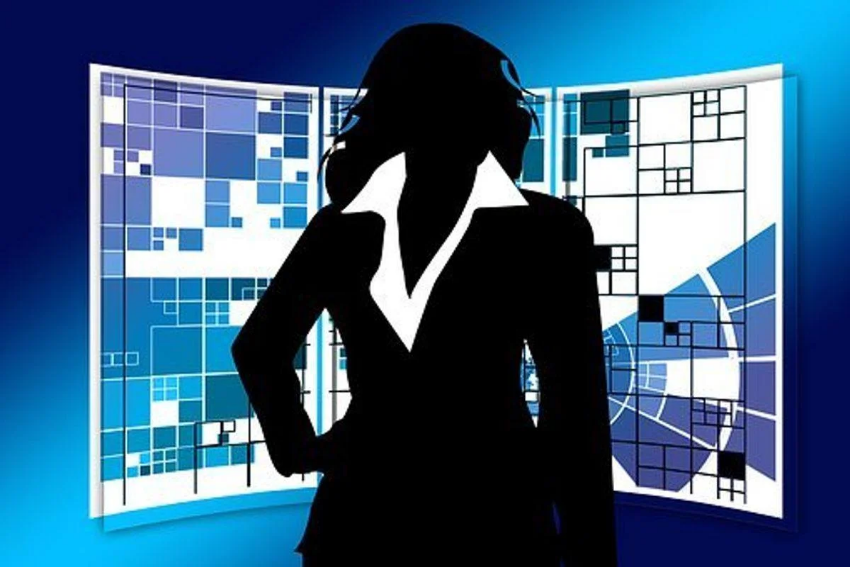What type of clothing is the figure wearing?
Refer to the image and provide a detailed answer to the question.

The figure is wearing a tailored suit because the caption specifically mentions that the individual is dressed in a tailored suit with a distinct white collar, suggesting a sense of authority and professionalism.